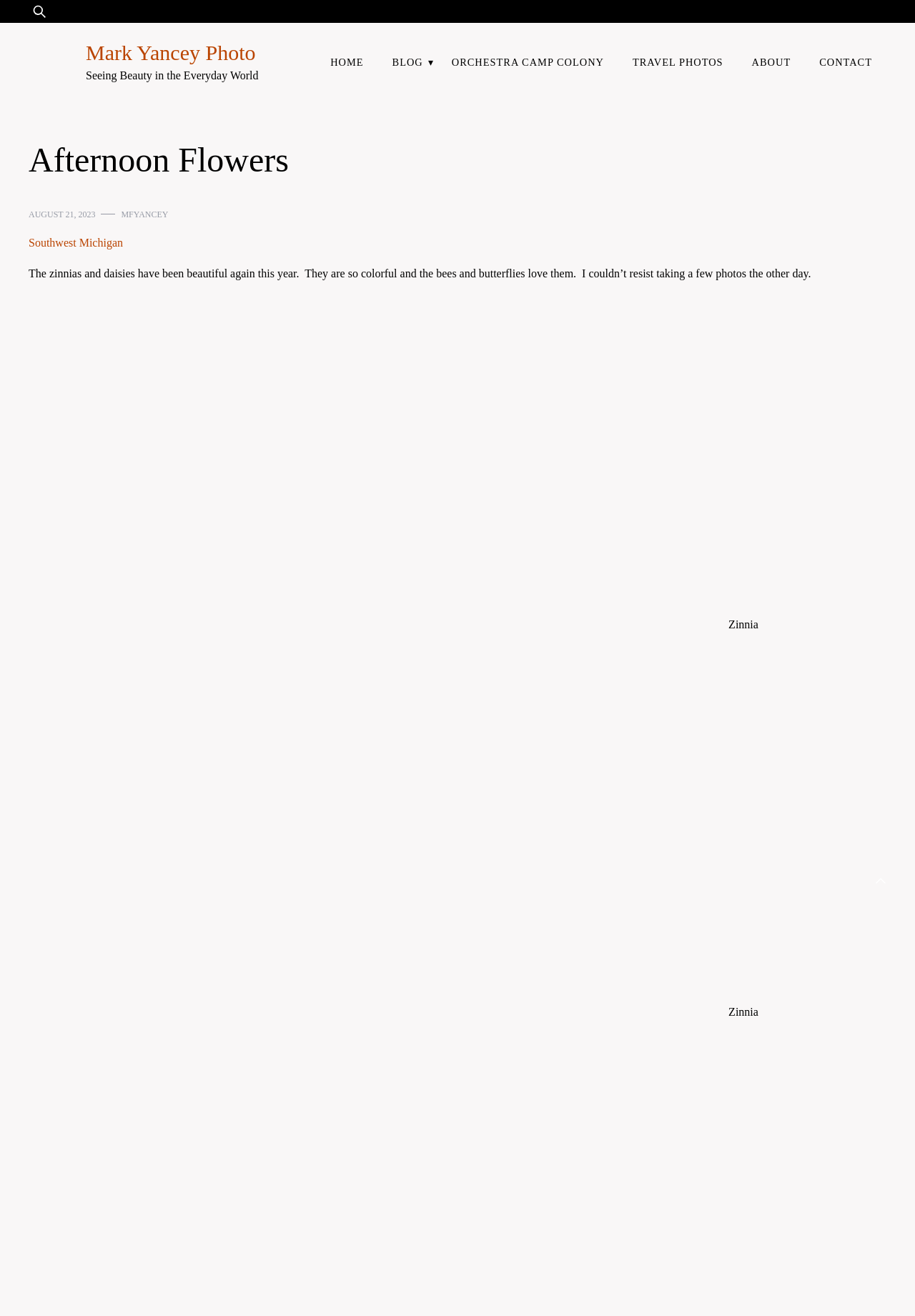How many navigation links are there in the top menu?
Please describe in detail the information shown in the image to answer the question.

I found the number of navigation links in the top menu by counting the links 'HOME', 'BLOG', 'ORCHESTRA CAMP COLONY', 'TRAVEL PHOTOS', 'ABOUT', and 'CONTACT'.